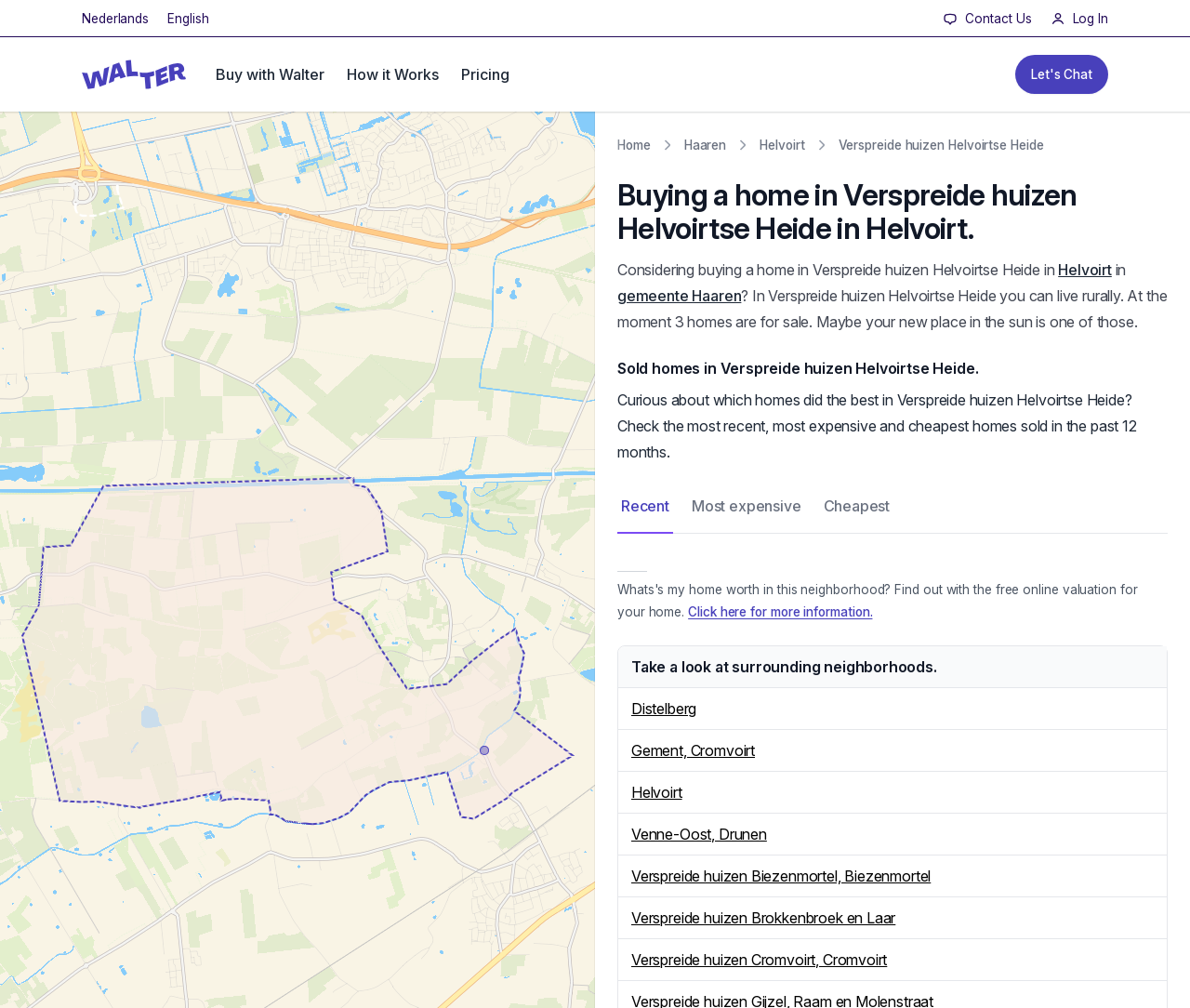How many homes are for sale in Verspreide huizen Helvoirtse Heide?
Please give a well-detailed answer to the question.

I found the answer by reading the StaticText element that says 'At the moment 3 homes are for sale. Maybe your new place in the sun is one of those.' This text indicates that there are currently 3 homes for sale in Verspreide huizen Helvoirtse Heide.